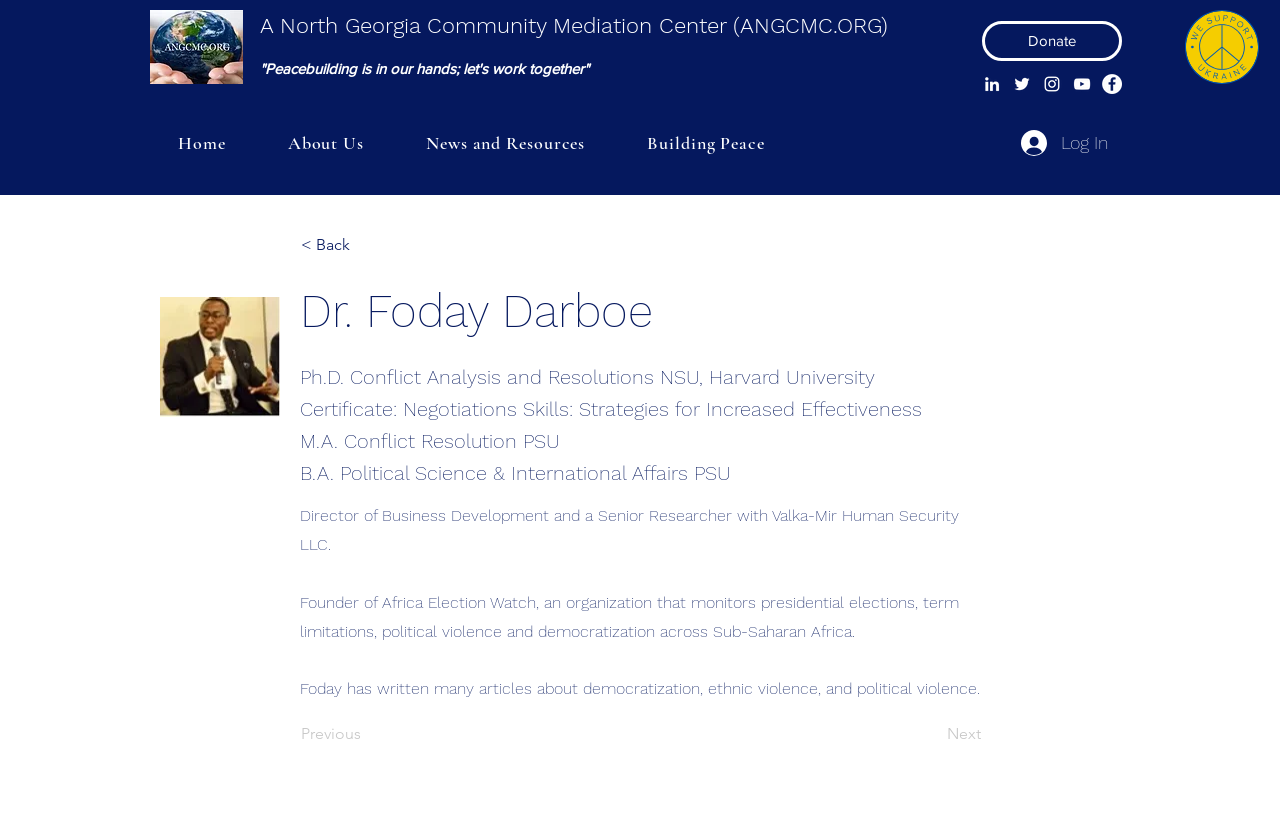Identify and extract the main heading from the webpage.

Dr. Foday Darboe